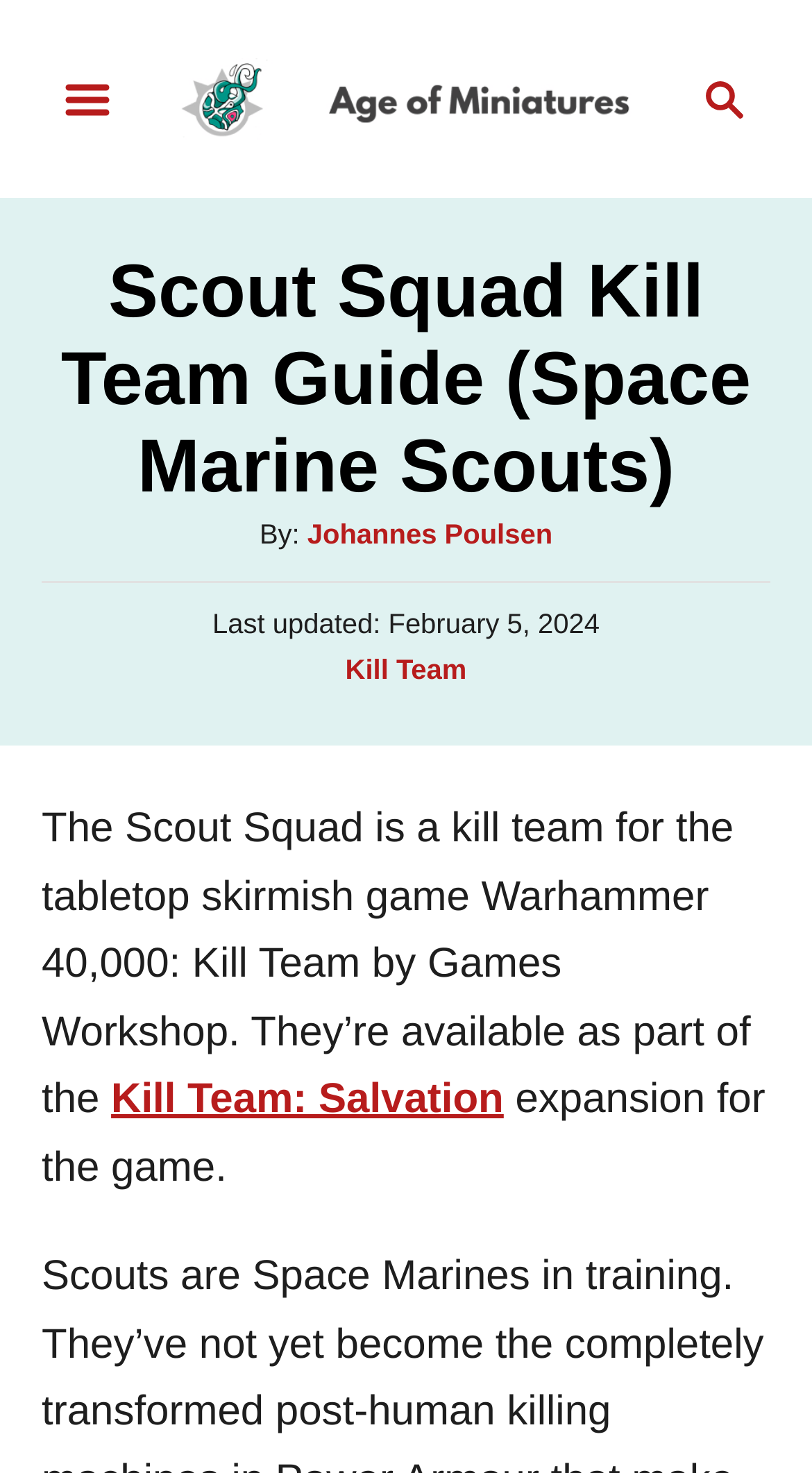Identify and generate the primary title of the webpage.

Scout Squad Kill Team Guide (Space Marine Scouts)